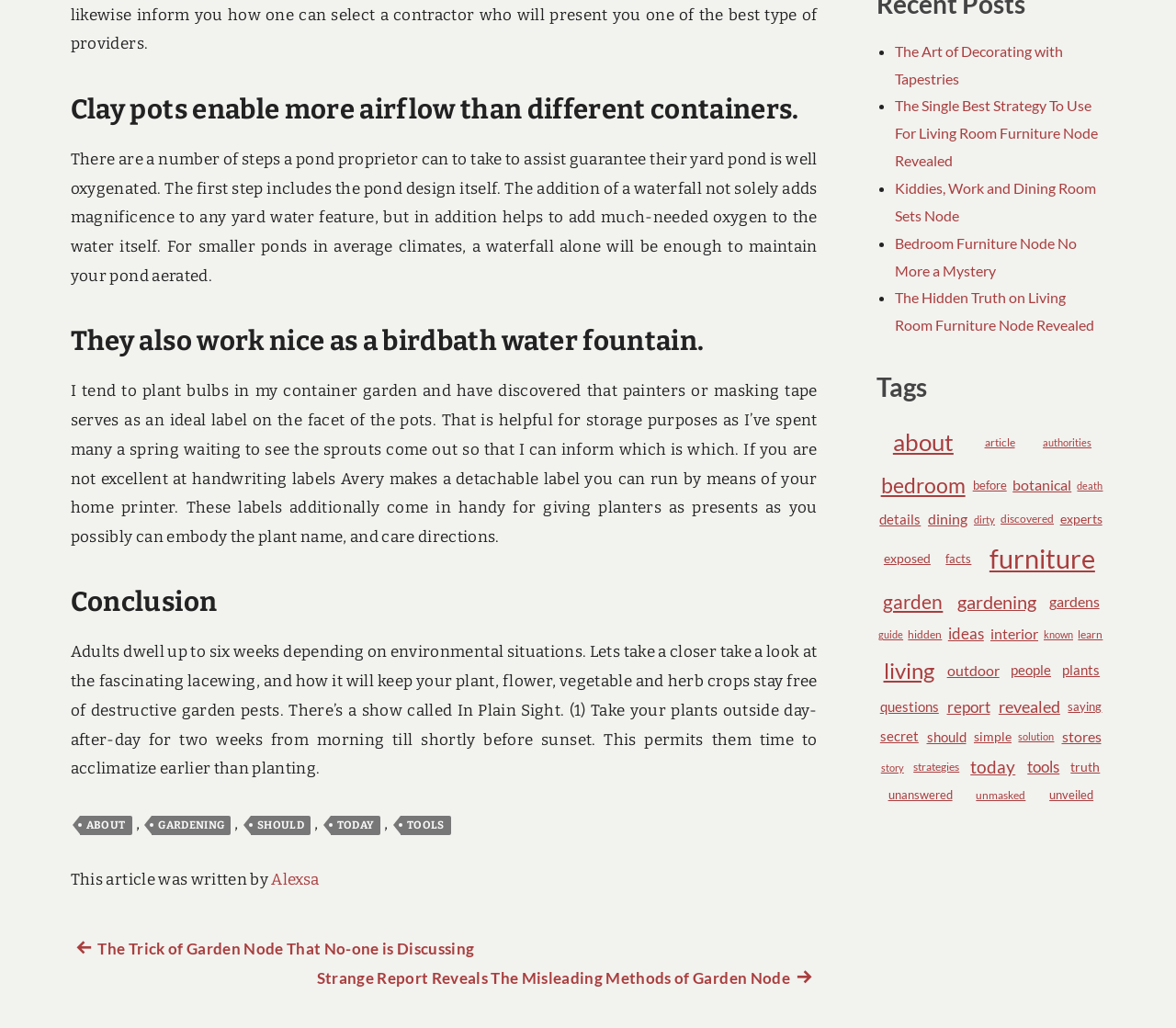Identify the bounding box coordinates of the specific part of the webpage to click to complete this instruction: "Click the HOME link".

None